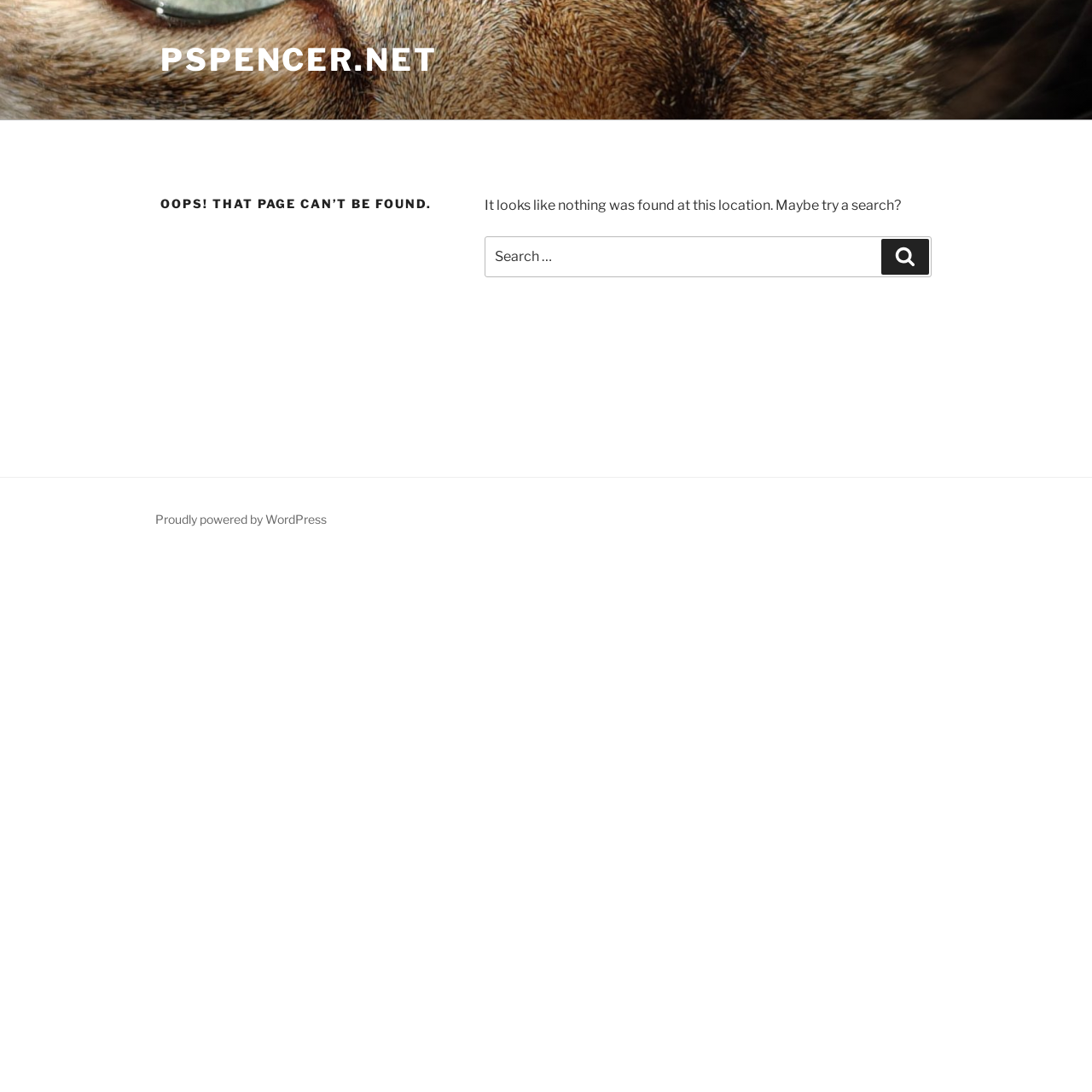What is the message below the error message?
Using the screenshot, give a one-word or short phrase answer.

It looks like nothing was found at this location. Maybe try a search?